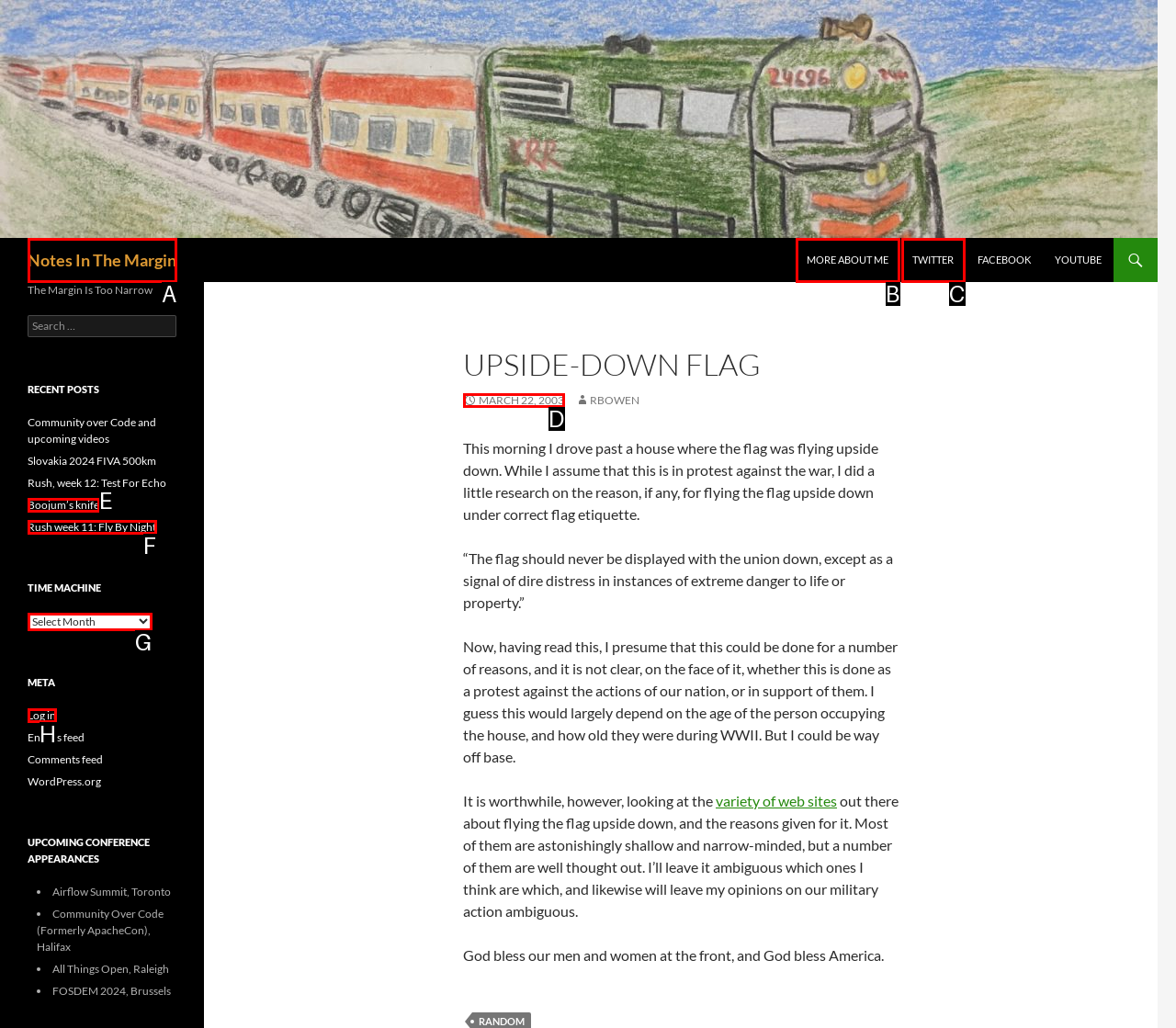Select the option that matches this description: March 22, 2003
Answer by giving the letter of the chosen option.

D